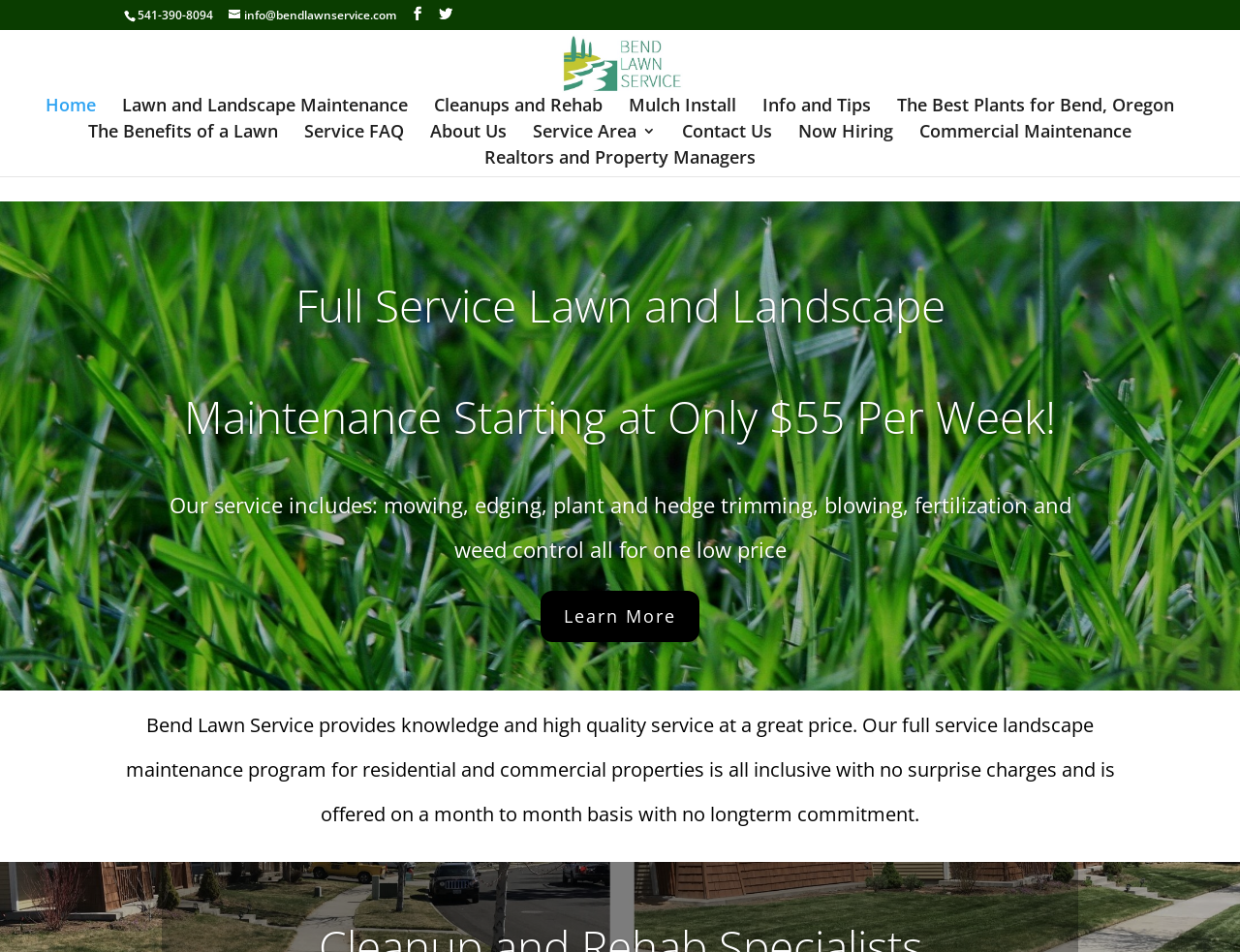Please find the bounding box coordinates (top-left x, top-left y, bottom-right x, bottom-right y) in the screenshot for the UI element described as follows: Rishikesh Tour Packages

None